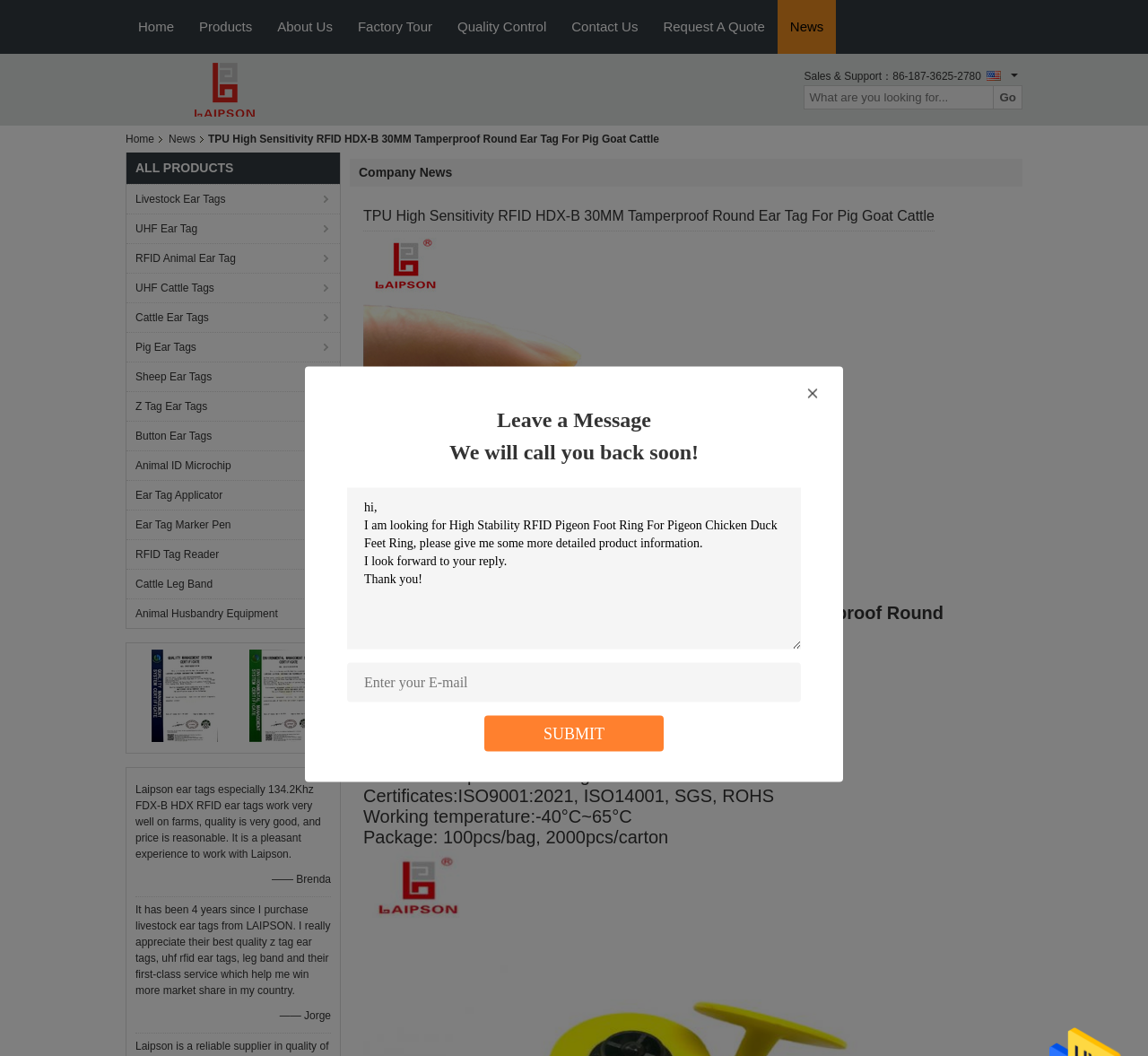Pinpoint the bounding box coordinates of the clickable area necessary to execute the following instruction: "Click on the 'SUBMIT' button". The coordinates should be given as four float numbers between 0 and 1, namely [left, top, right, bottom].

[0.473, 0.686, 0.527, 0.703]